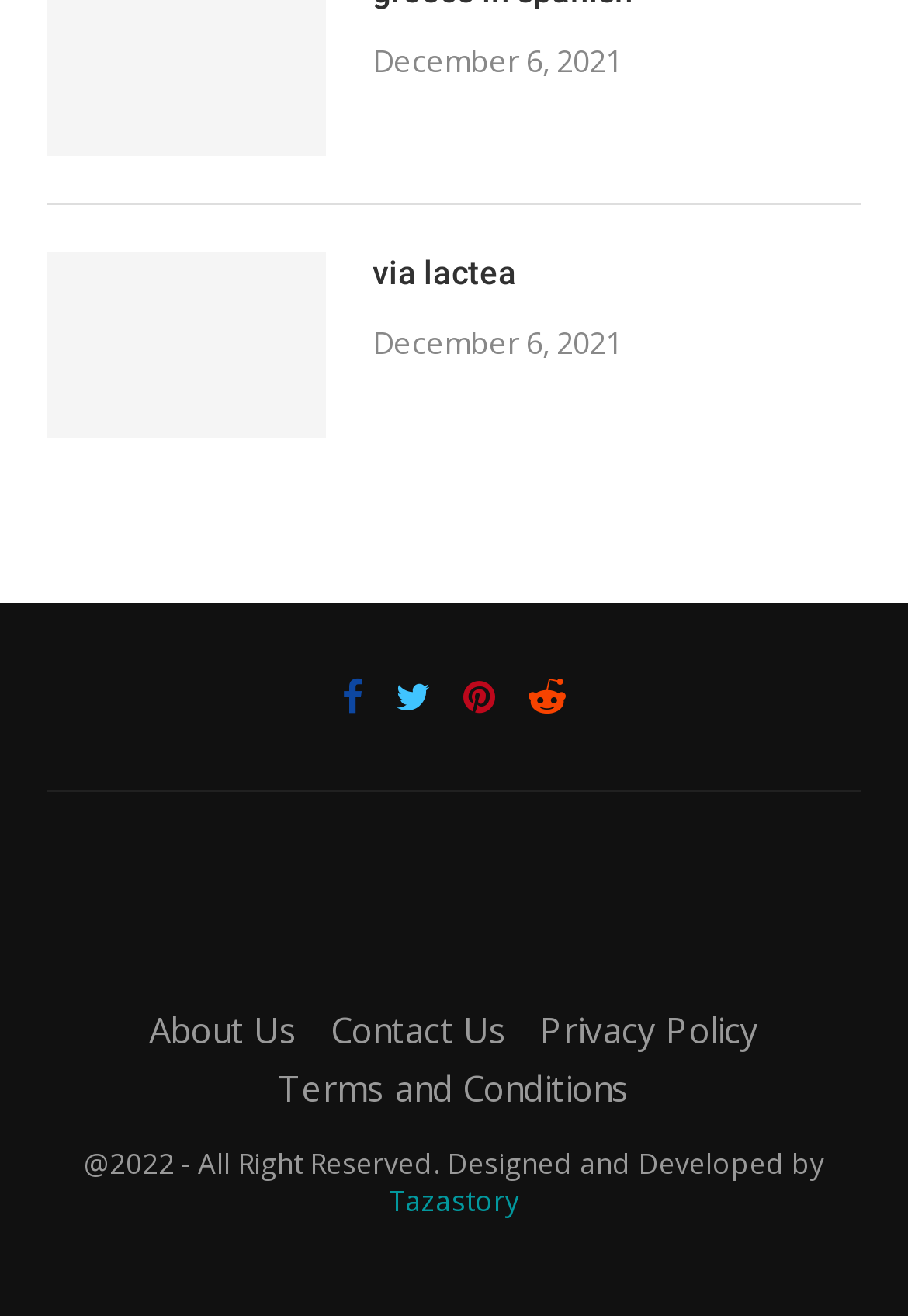Identify the bounding box coordinates for the region of the element that should be clicked to carry out the instruction: "click the left arrow". The bounding box coordinates should be four float numbers between 0 and 1, i.e., [left, top, right, bottom].

[0.377, 0.511, 0.4, 0.546]